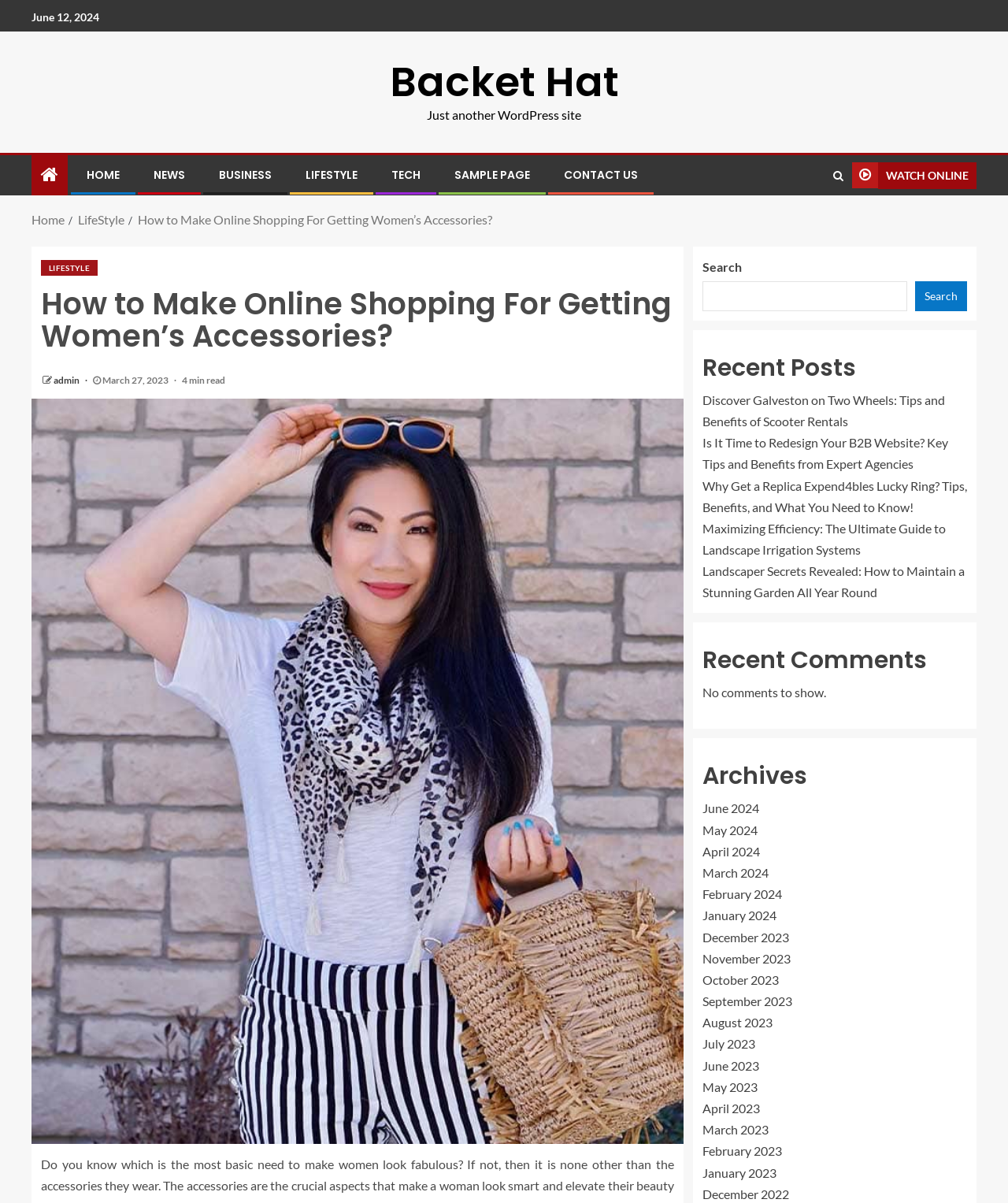Determine the bounding box coordinates of the target area to click to execute the following instruction: "Click on the 'CONTACT US' link."

[0.559, 0.139, 0.633, 0.152]